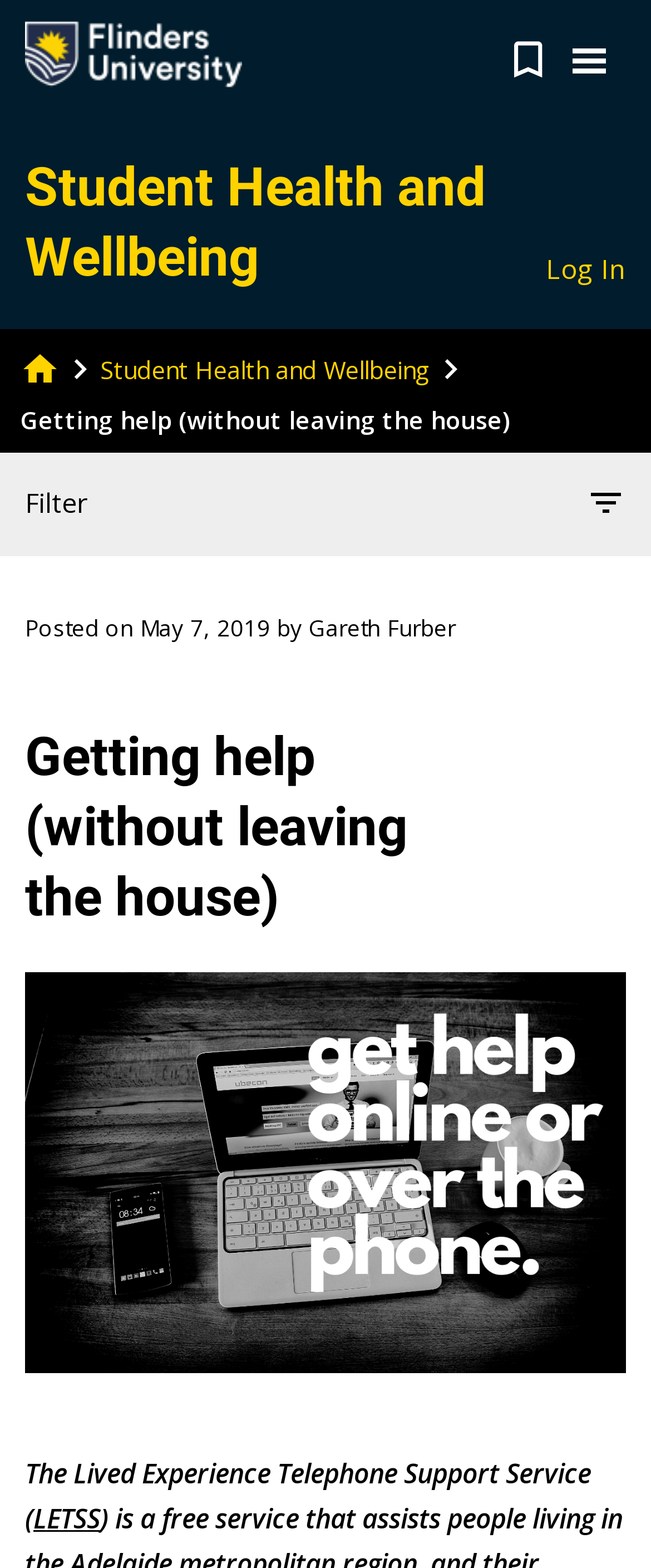Determine the bounding box of the UI component based on this description: "Log In". The bounding box coordinates should be four float values between 0 and 1, i.e., [left, top, right, bottom].

[0.838, 0.159, 0.962, 0.184]